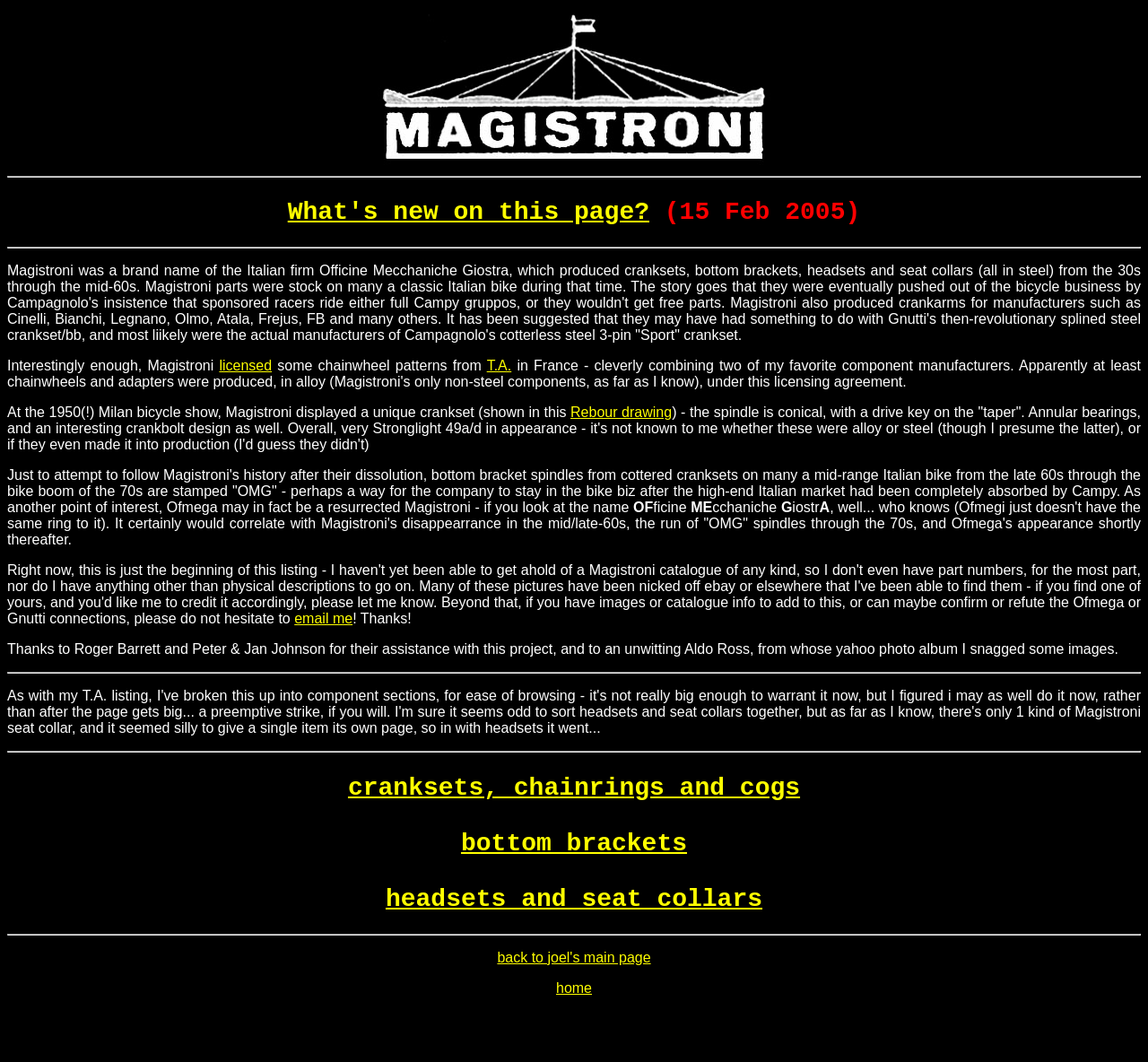What does 'OMG' stand for on bottom bracket spindles?
Refer to the image and offer an in-depth and detailed answer to the question.

The webpage suggests that 'OMG' on bottom bracket spindles might be a way for the company to stay in the bike business after the high-end Italian market had been completely absorbed by Campy, and it stands for Officine Mecchaniche Giostra.